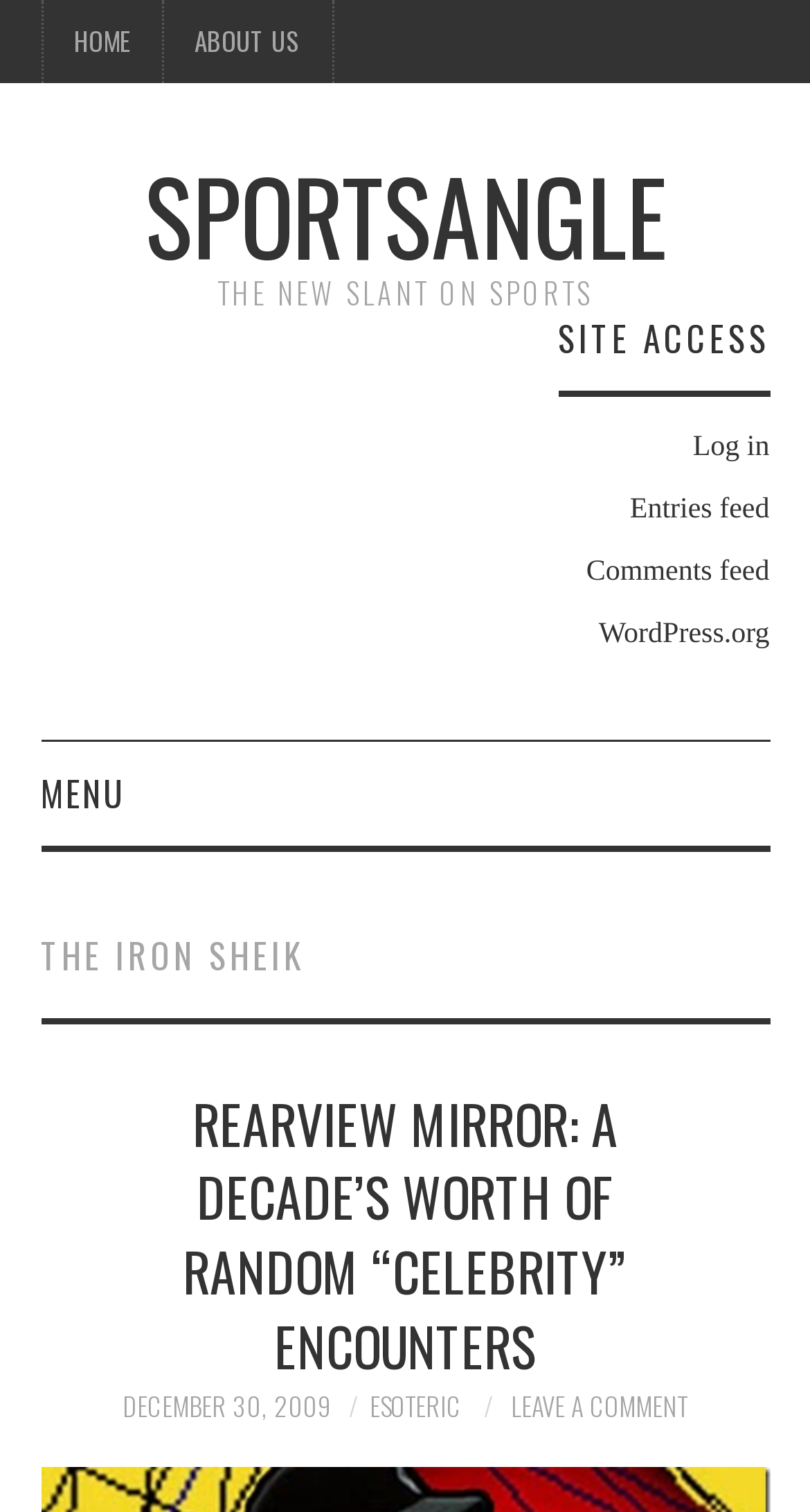For the element described, predict the bounding box coordinates as (top-left x, top-left y, bottom-right x, bottom-right y). All values should be between 0 and 1. Element description: Log in

[0.855, 0.286, 0.95, 0.307]